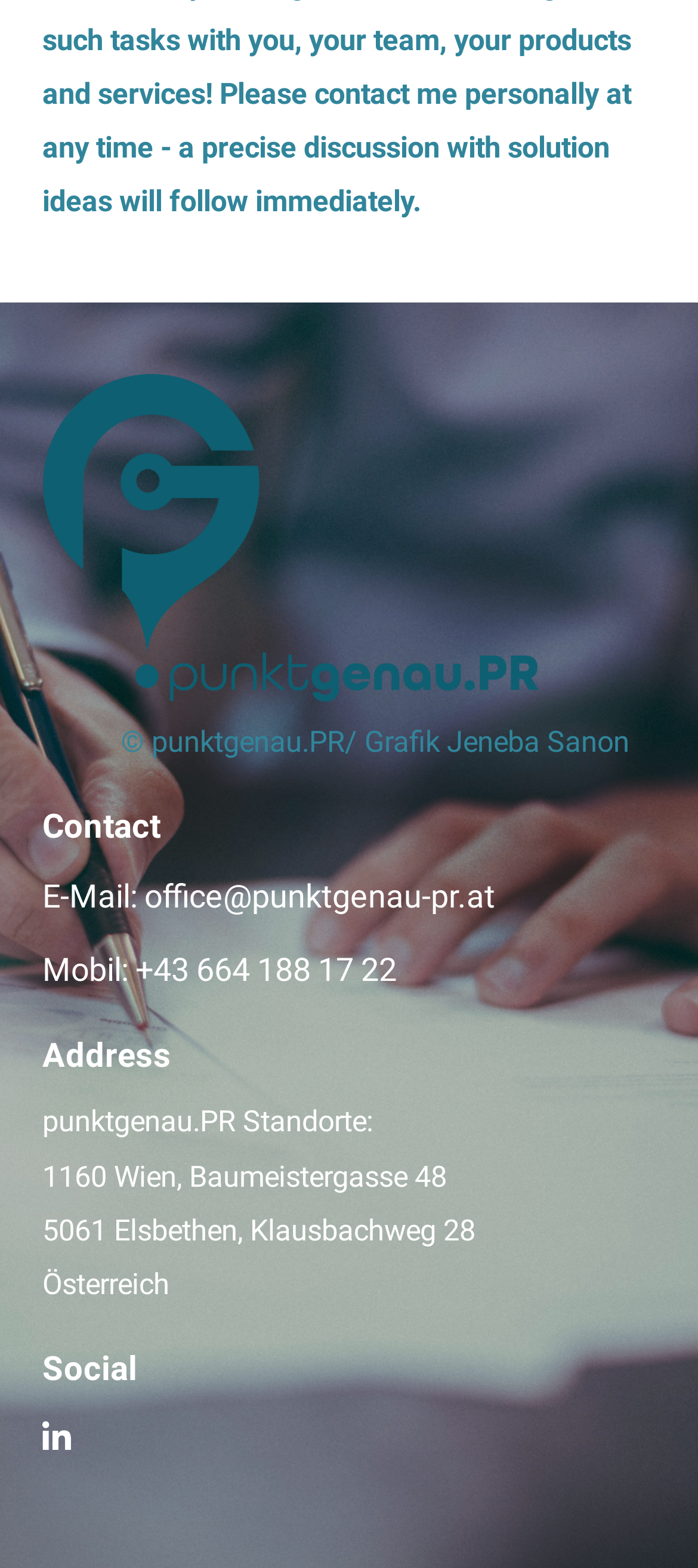Answer the following in one word or a short phrase: 
What is the company name?

punktgenau.PR